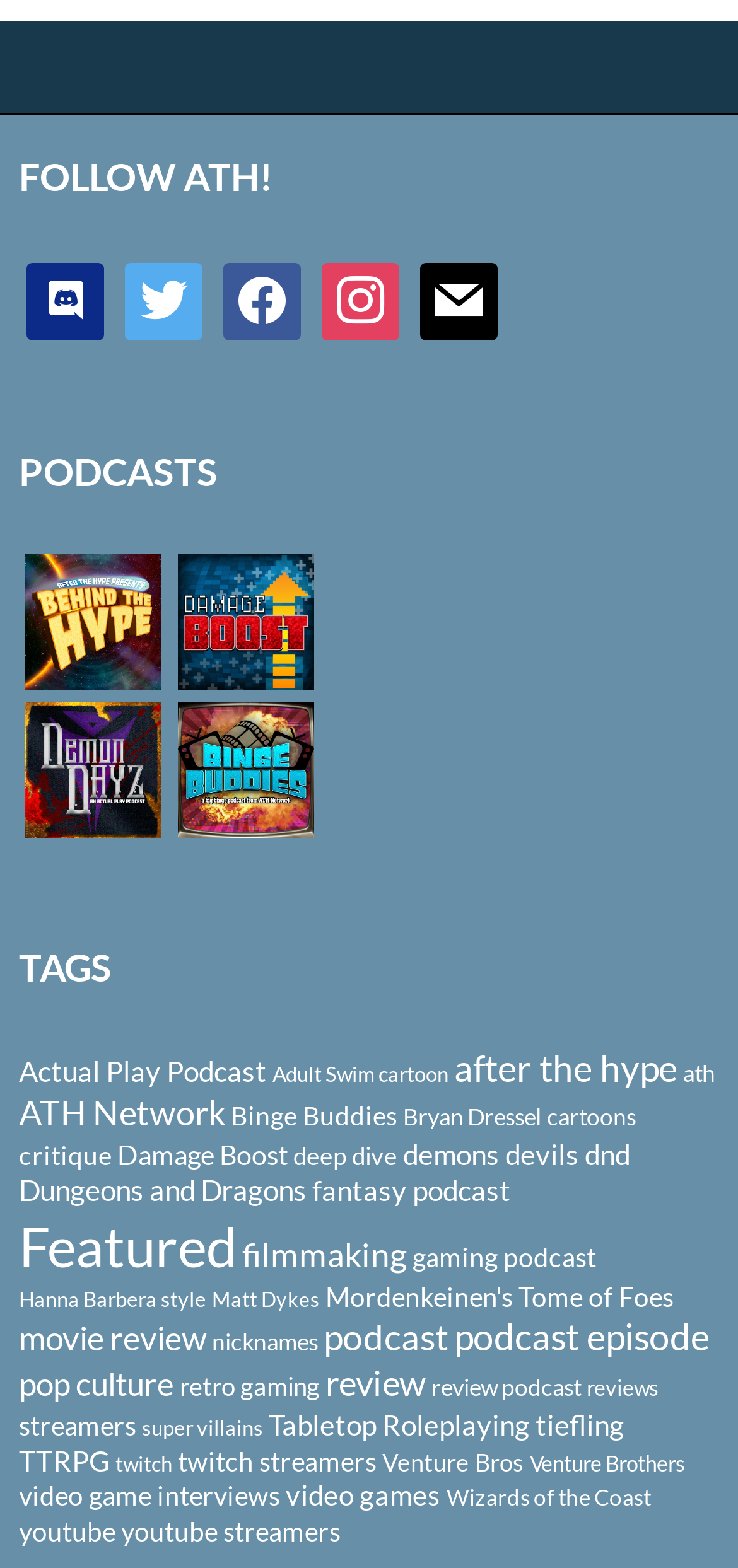Please determine the bounding box coordinates for the UI element described here. Use the format (top-left x, top-left y, bottom-right x, bottom-right y) with values bounded between 0 and 1: About

None